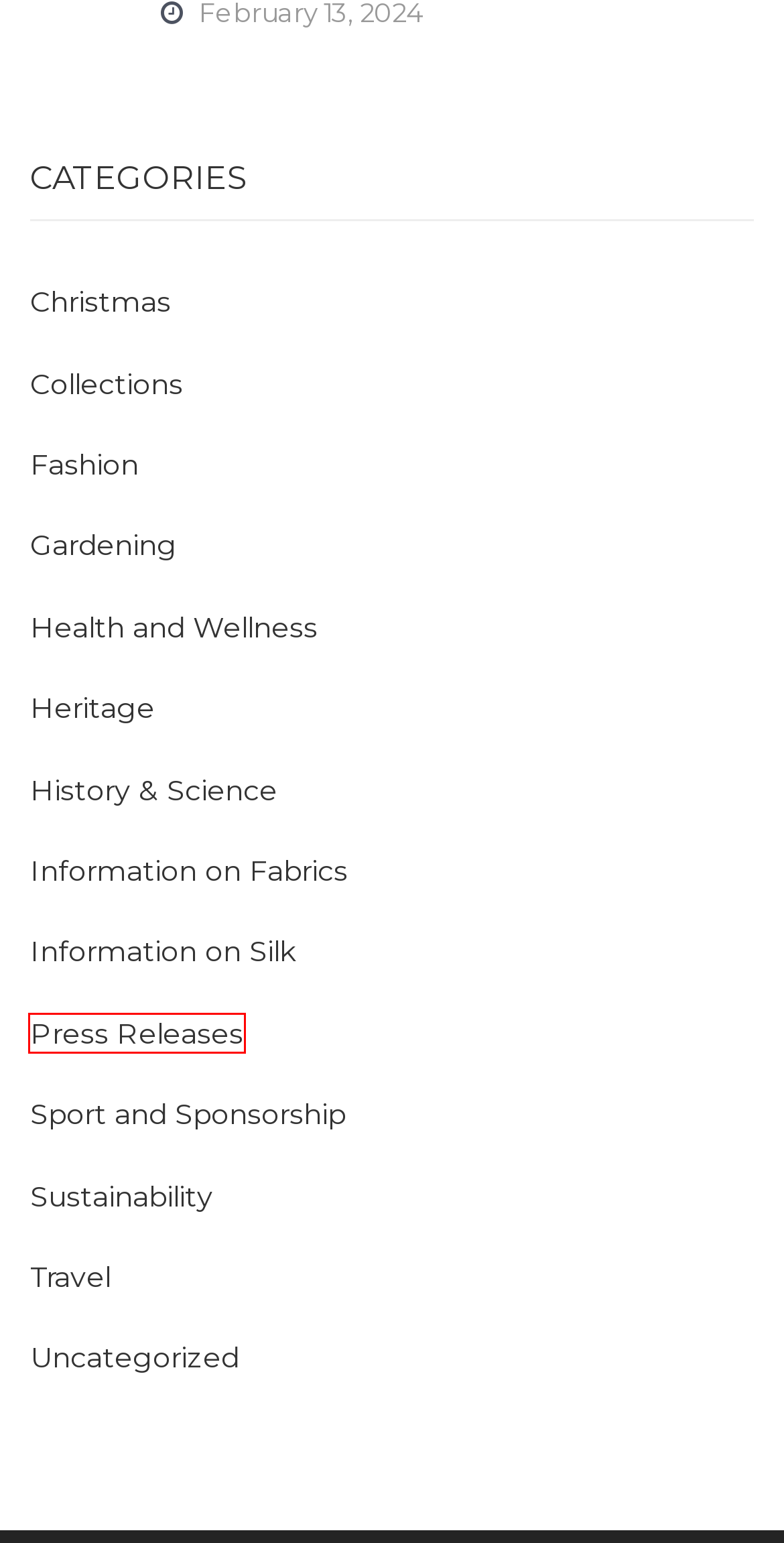You are given a screenshot of a webpage within which there is a red rectangle bounding box. Please choose the best webpage description that matches the new webpage after clicking the selected element in the bounding box. Here are the options:
A. Press Releases Archives - Patra Selections Blog: Silk Clothing and Underwear
B. Health and Wellness Archives - Patra Selections Blog: Silk Clothing and Underwear
C. Gardening Archives - Patra Selections Blog: Silk Clothing and Underwear
D. Christmas Archives - Patra Selections Blog: Silk Clothing and Underwear
E. Information on Silk Archives - Patra Selections Blog: Silk Clothing and Underwear
F. Sustainability Archives - Patra Selections Blog: Silk Clothing and Underwear
G. Information on Fabrics Archives - Patra Selections Blog: Silk Clothing and Underwear
H. Collections Archives - Patra Selections Blog: Silk Clothing and Underwear

A